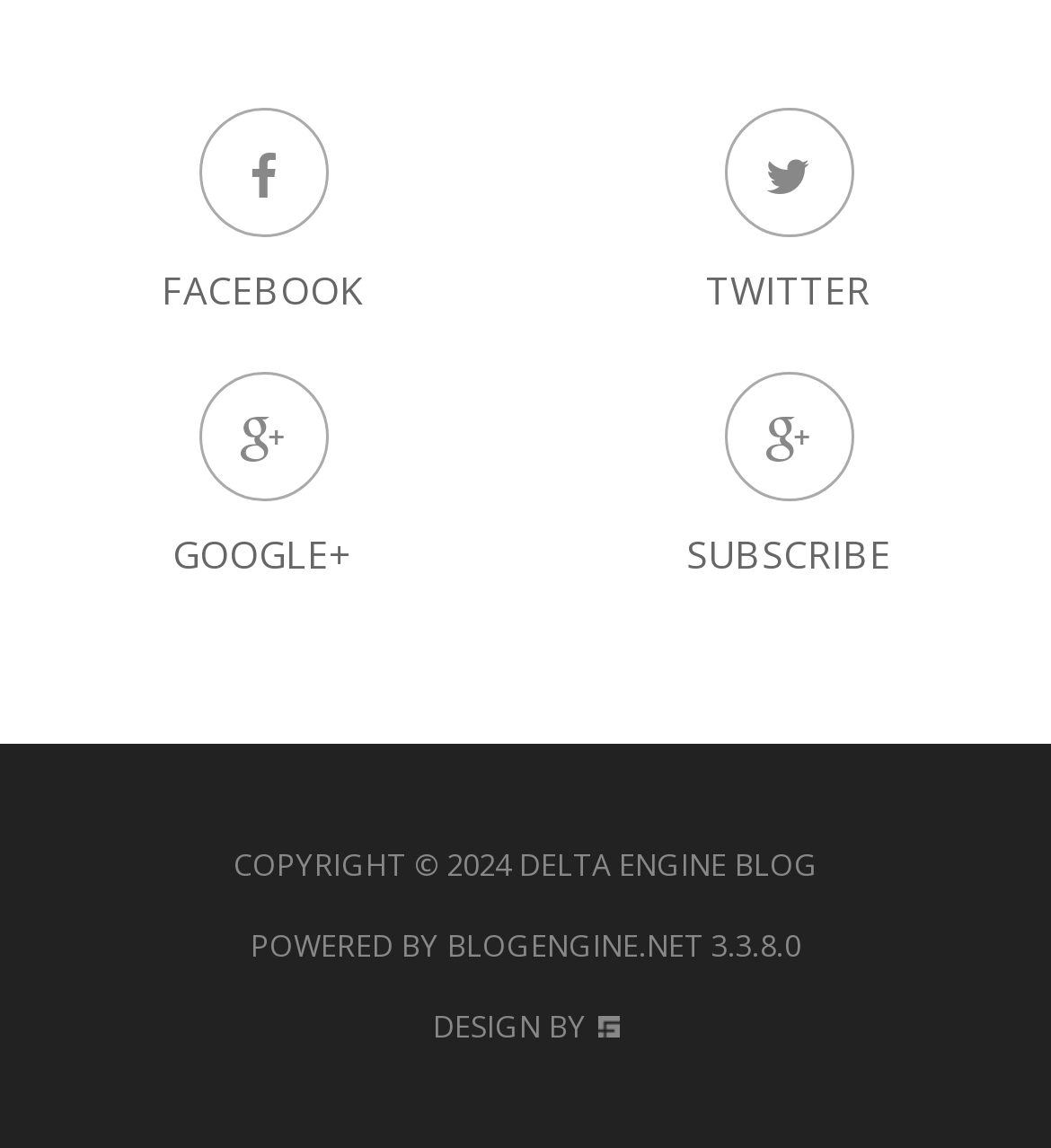With reference to the image, please provide a detailed answer to the following question: What is the version of BlogEngine.NET?

In the footer section of the webpage, I found a StaticText element with the text '3.3.8.0', which is likely the version of BlogEngine.NET, a blogging platform, as it is mentioned alongside 'POWERED BY'.